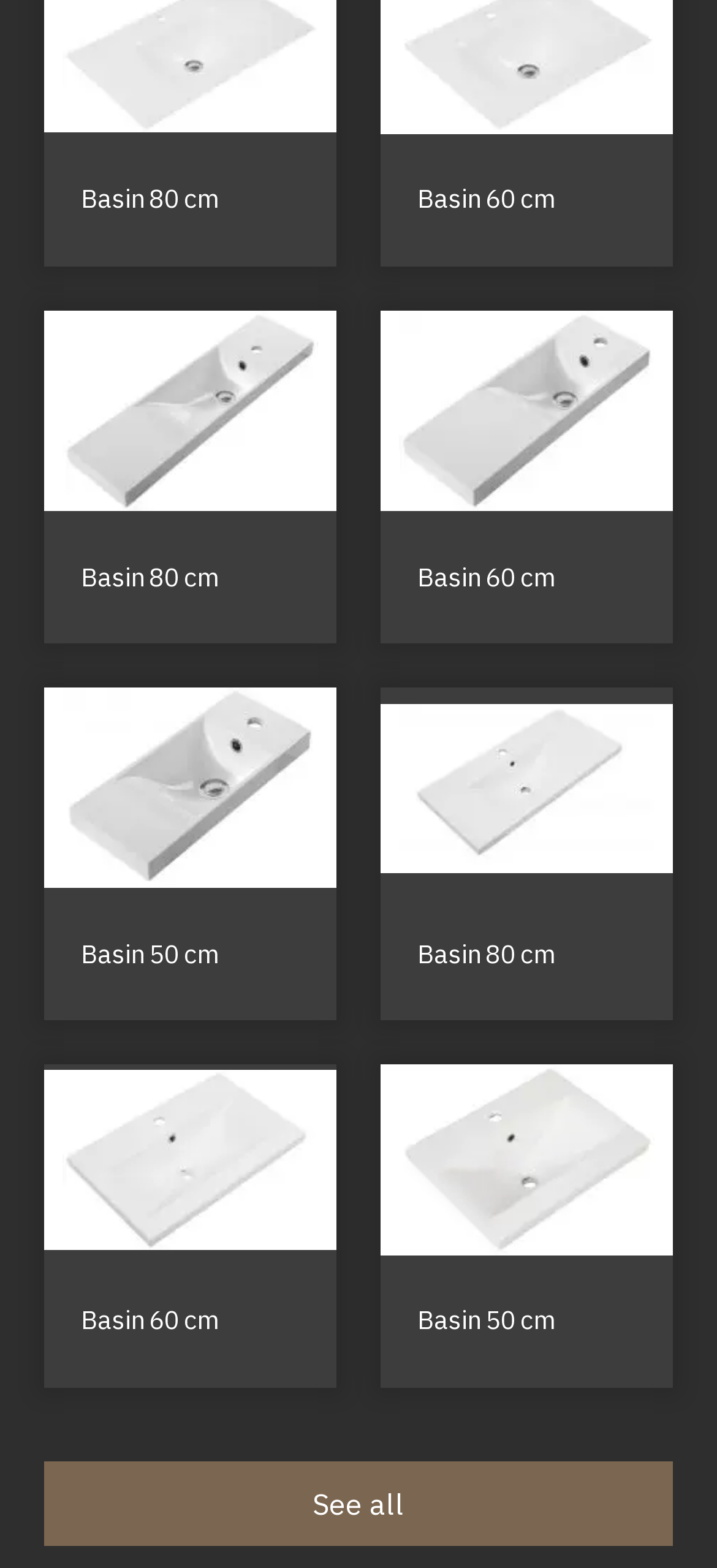What is the purpose of the 'See all' link?
Use the information from the screenshot to give a comprehensive response to the question.

The 'See all' link is located at the bottom of the webpage, and it is likely that clicking on this link will display more basins beyond the three that are currently shown.